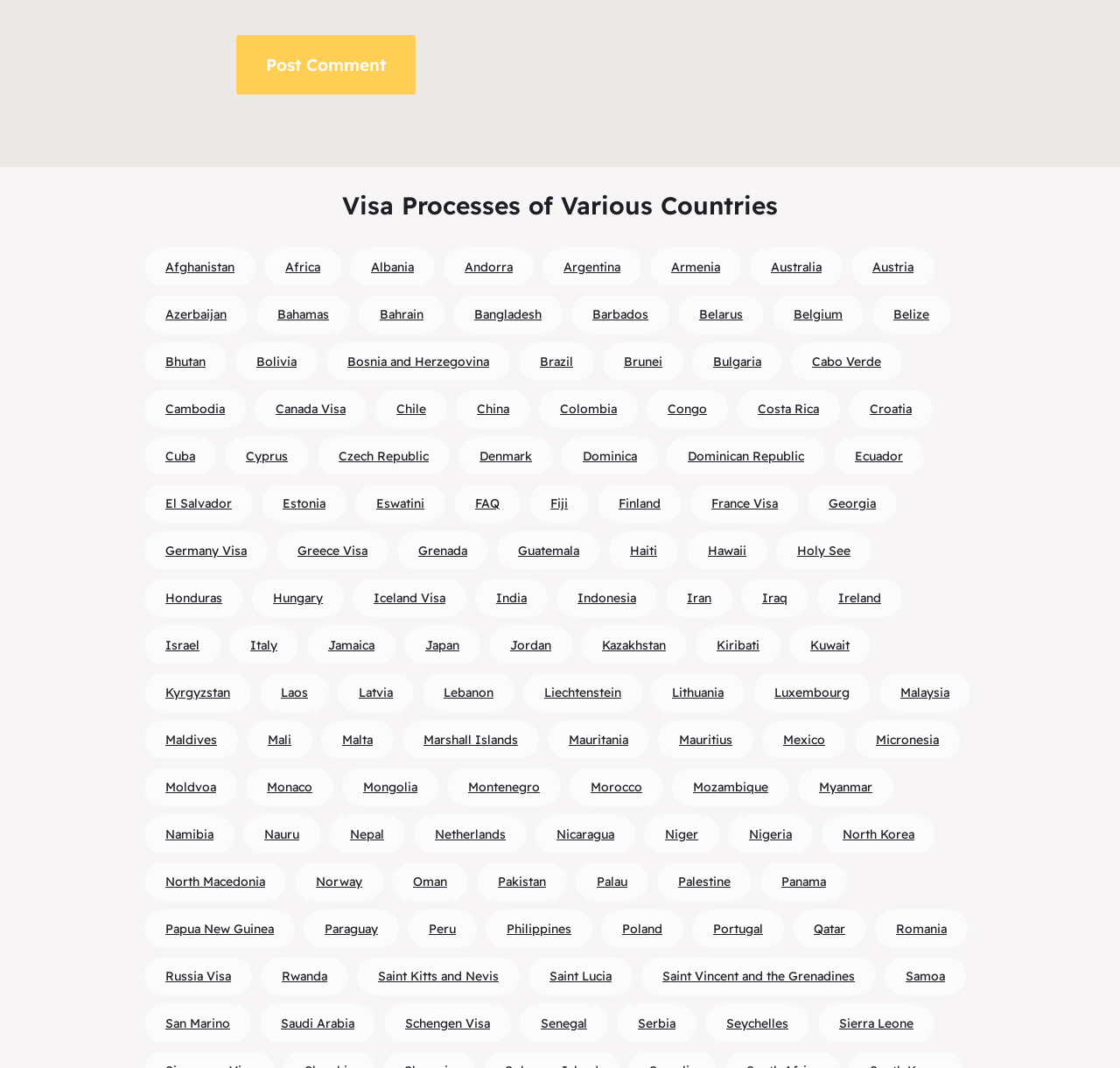Using the provided element description "Saint Vincent and the Grenadines", determine the bounding box coordinates of the UI element.

[0.591, 0.907, 0.763, 0.921]